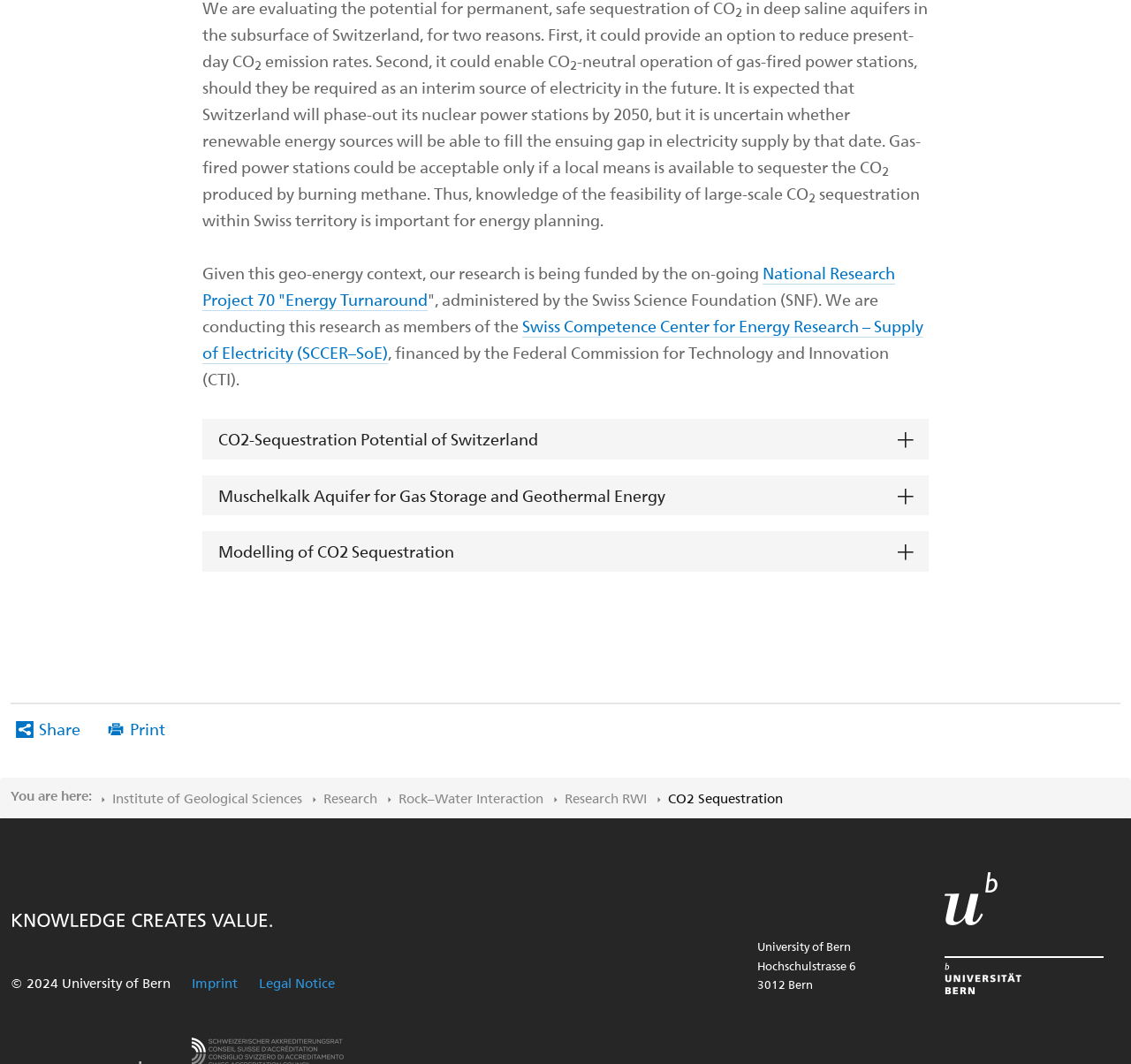What is the expected year for phasing out nuclear power stations in Switzerland?
Please analyze the image and answer the question with as much detail as possible.

The expected year for phasing out nuclear power stations in Switzerland can be found in the text 'It is expected that Switzerland will phase-out its nuclear power stations by 2050'. This information is provided in the context of discussing the potential role of gas-fired power stations as an interim source of electricity.